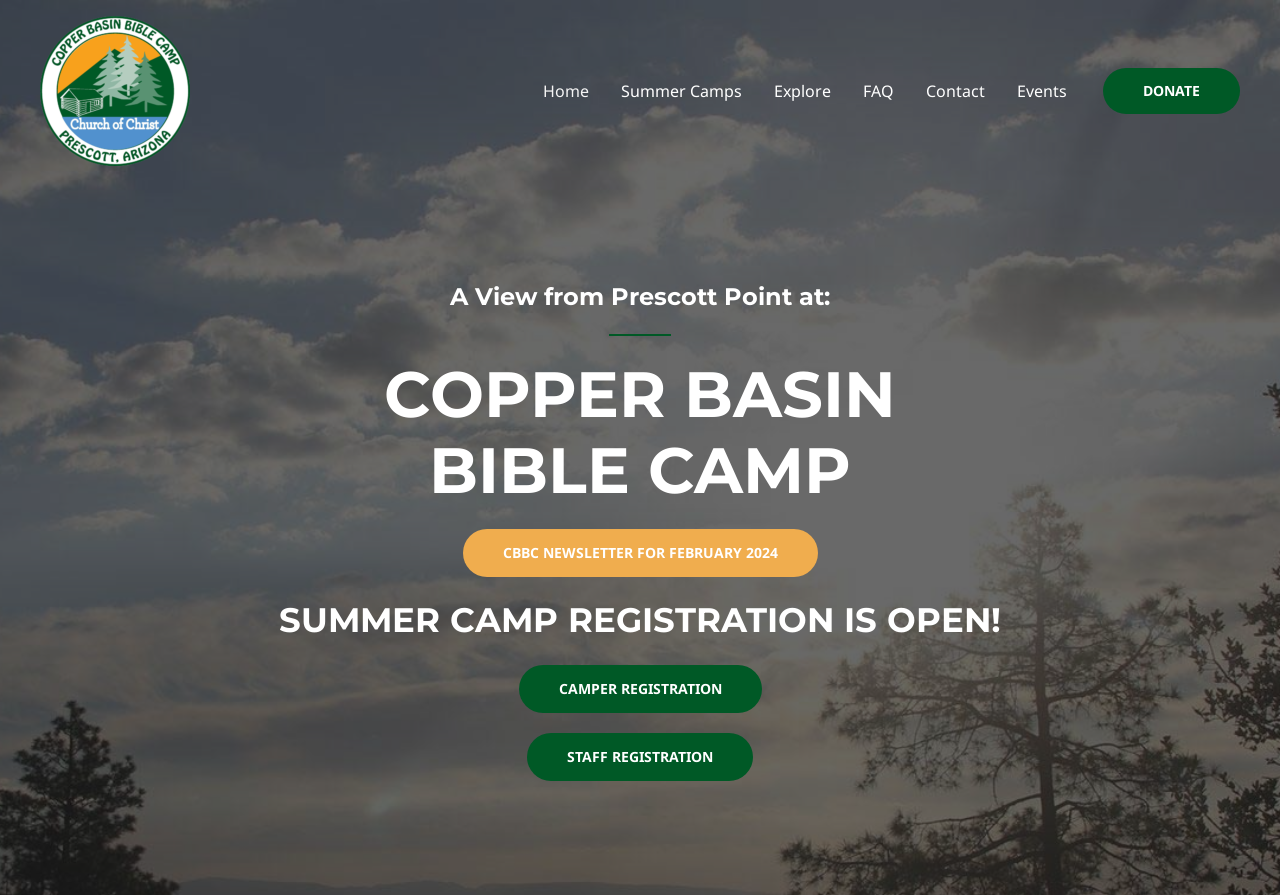Present a detailed account of what is displayed on the webpage.

The webpage is about Copper Basin Bible Camp, a church of Christ camp. At the top left, there is a link to the camp's homepage. Below it, a navigation menu is situated, containing links to various sections of the website, including Home, Summer Camps, Explore, FAQ, Contact, and Events. These links are aligned horizontally and take up a significant portion of the top section of the page.

On the top right, there is a prominent "DONATE" link. Below this link, there is a heading that appears to be a scenic description, "A View from Prescott Point at:". Further down, a large heading "COPPER BASIN BIBLE CAMP" is displayed. 

Underneath, there is a section with a heading "CBBC NEWSLETTER FOR FEBRUARY 2024" accompanied by a button. Below this, another heading "SUMMER CAMP REGISTRATION IS OPEN!" is displayed, followed by two buttons, "CAMPER REGISTRATION" and "STAFF REGISTRATION", which are positioned side by side.